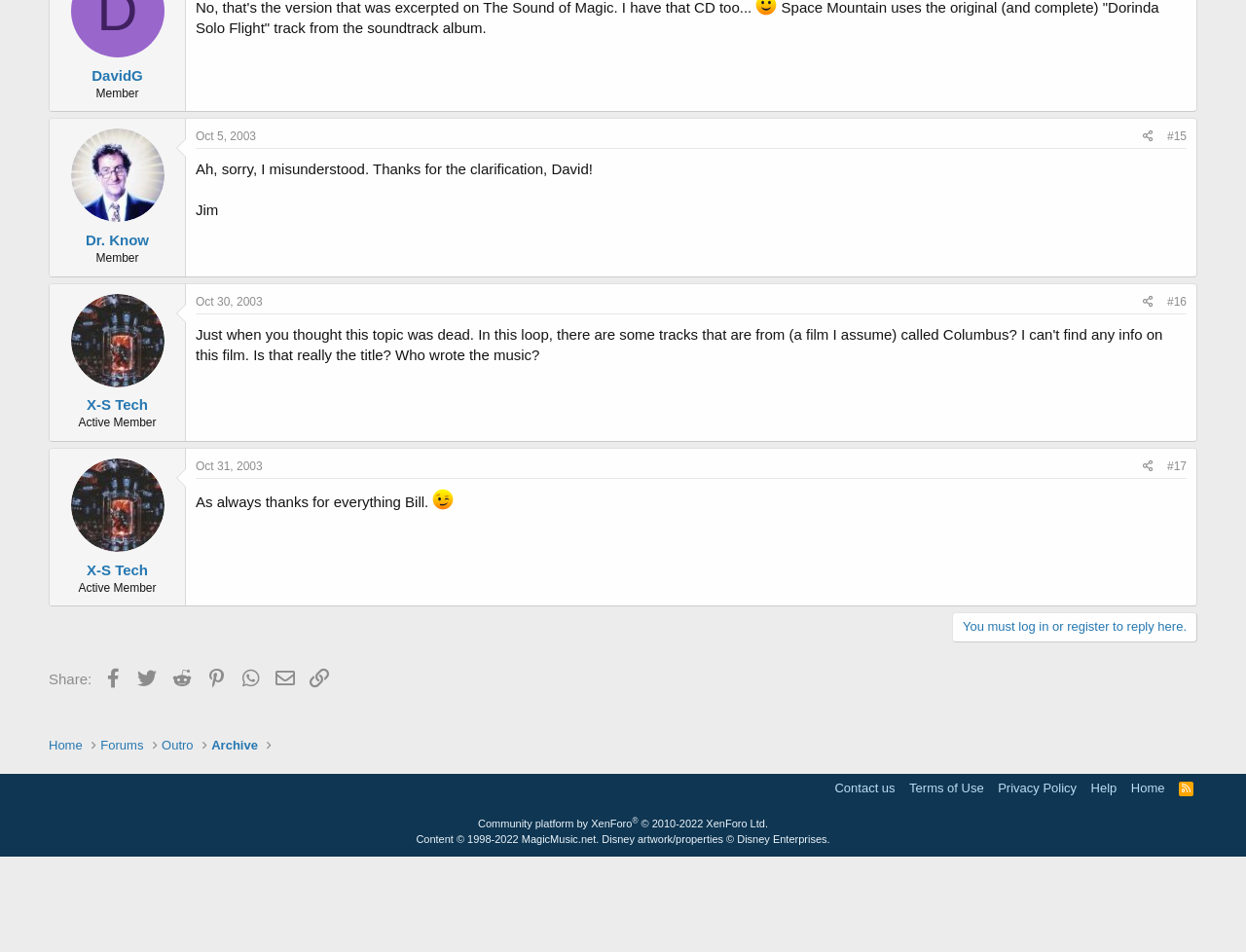Answer the question using only one word or a concise phrase: What is the date of the second post?

Oct 30, 2003